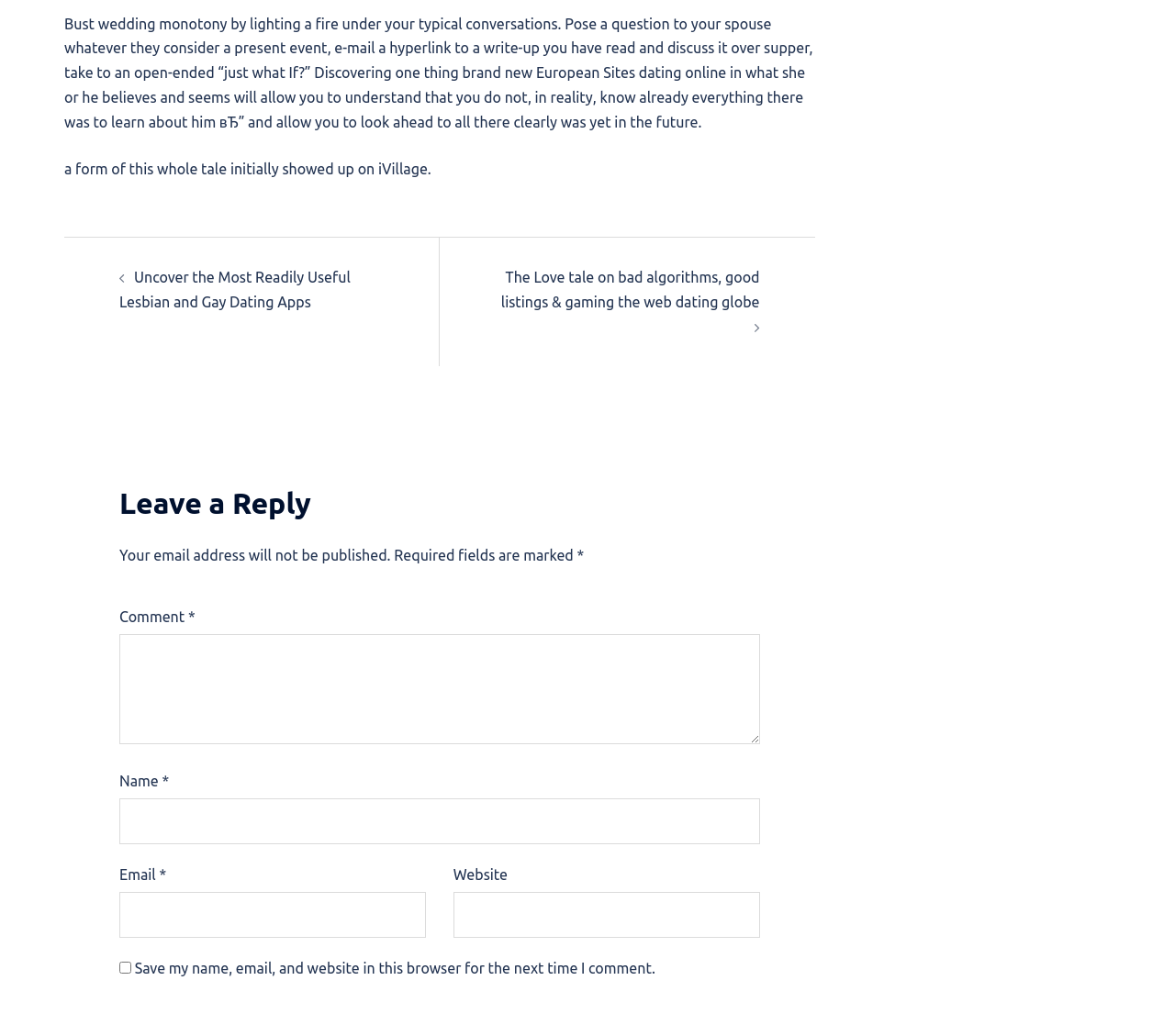What is the purpose of the checkbox 'Save my name, email, and website in this browser for the next time I comment'?
Carefully analyze the image and provide a detailed answer to the question.

The purpose of the checkbox is to allow users to save their name, email, and website information in the browser, so that they do not have to re-enter it the next time they comment, as indicated by the checkbox label.